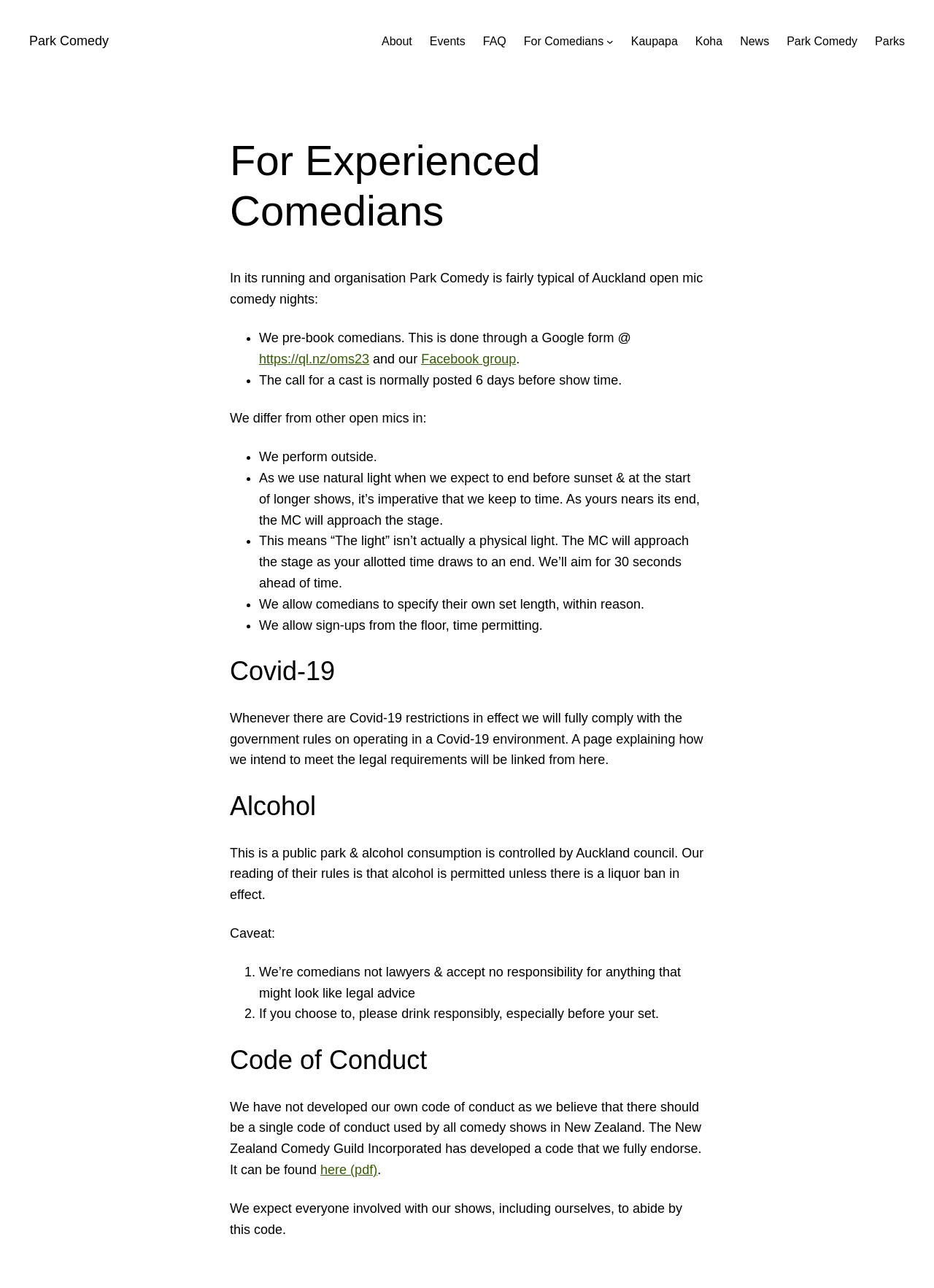Given the element description: "Koha", predict the bounding box coordinates of this UI element. The coordinates must be four float numbers between 0 and 1, given as [left, top, right, bottom].

[0.744, 0.025, 0.774, 0.039]